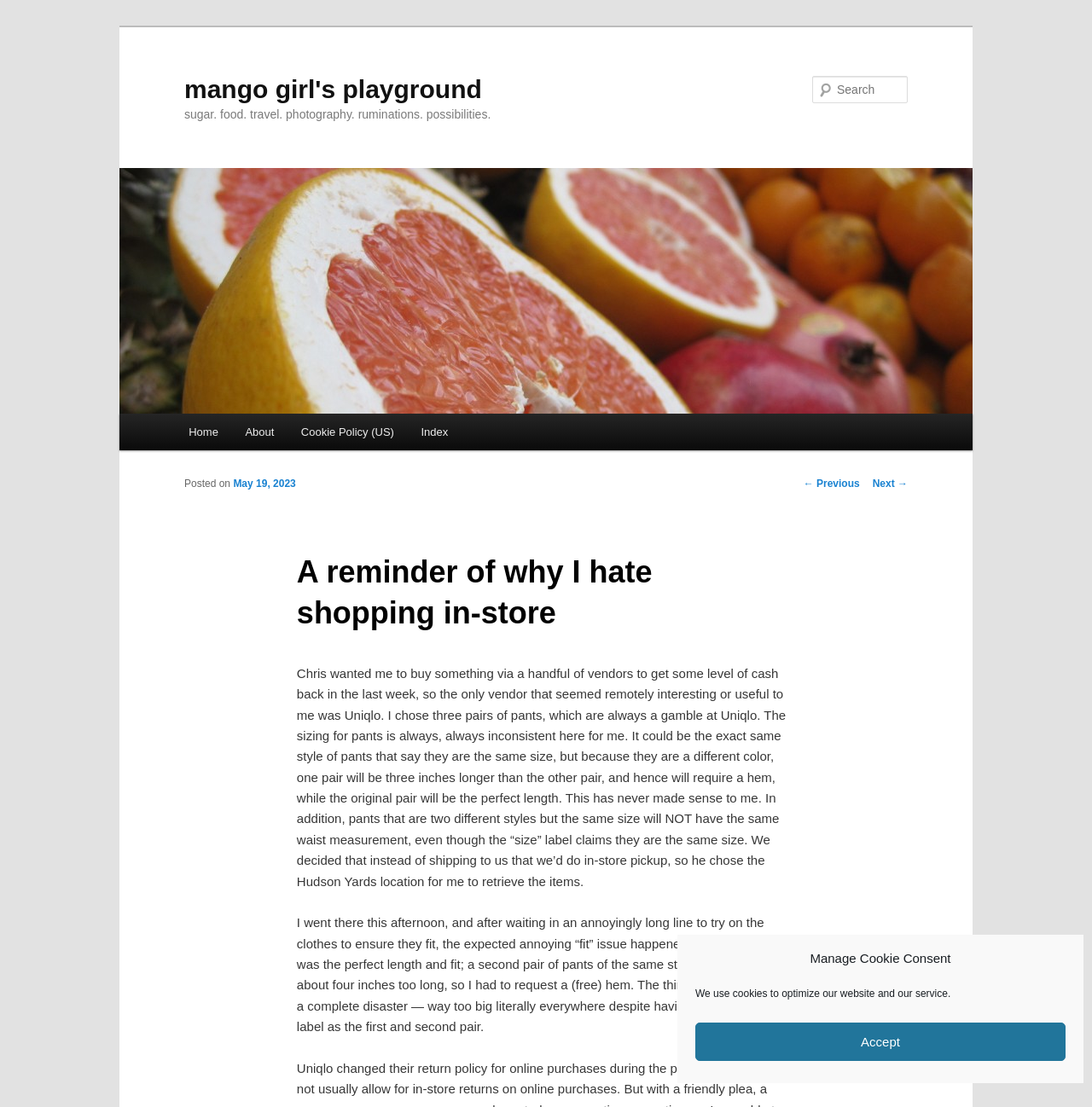Determine the bounding box coordinates of the clickable element necessary to fulfill the instruction: "Read the post". Provide the coordinates as four float numbers within the 0 to 1 range, i.e., [left, top, right, bottom].

[0.272, 0.487, 0.728, 0.58]